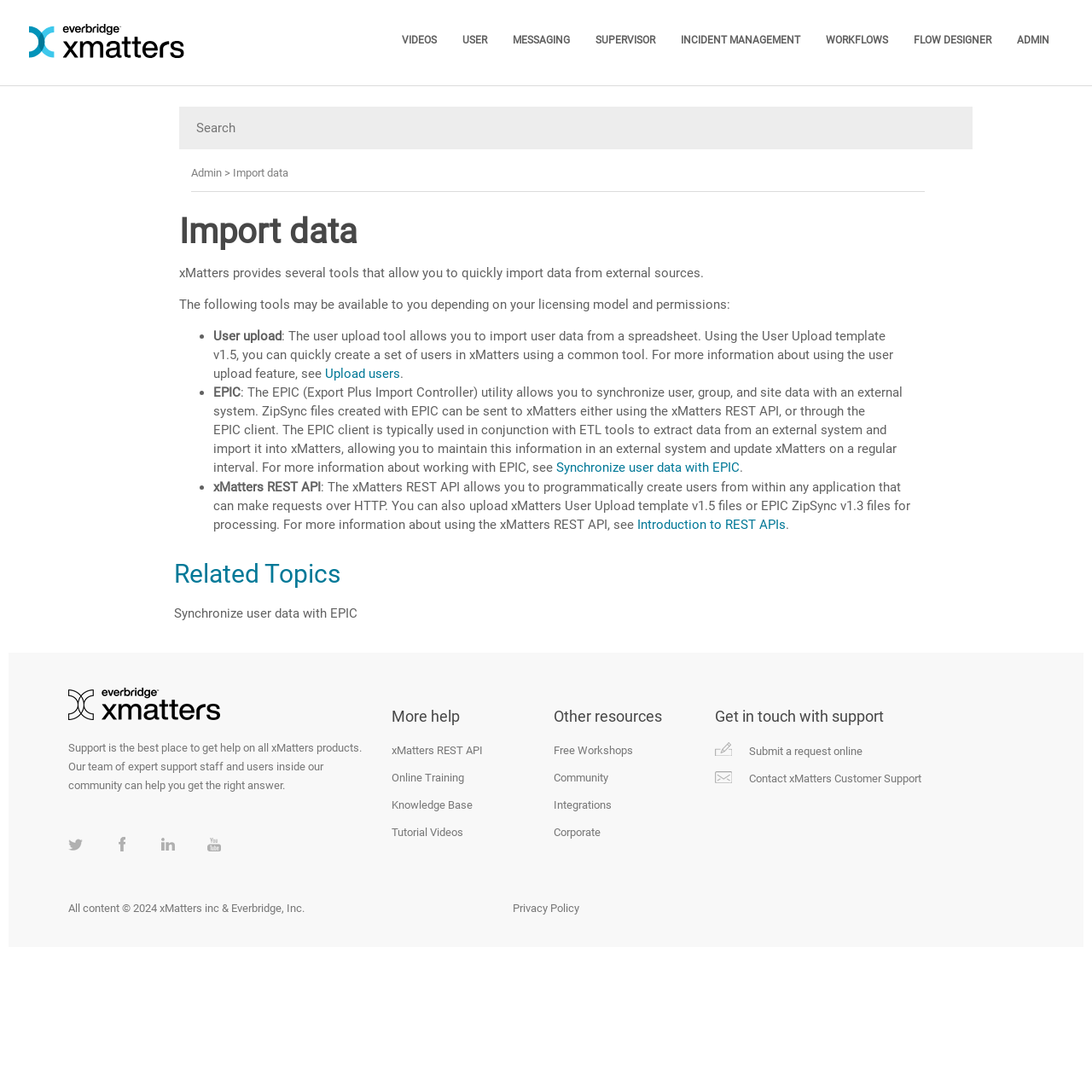Could you specify the bounding box coordinates for the clickable section to complete the following instruction: "Click on User upload"?

[0.298, 0.335, 0.366, 0.349]